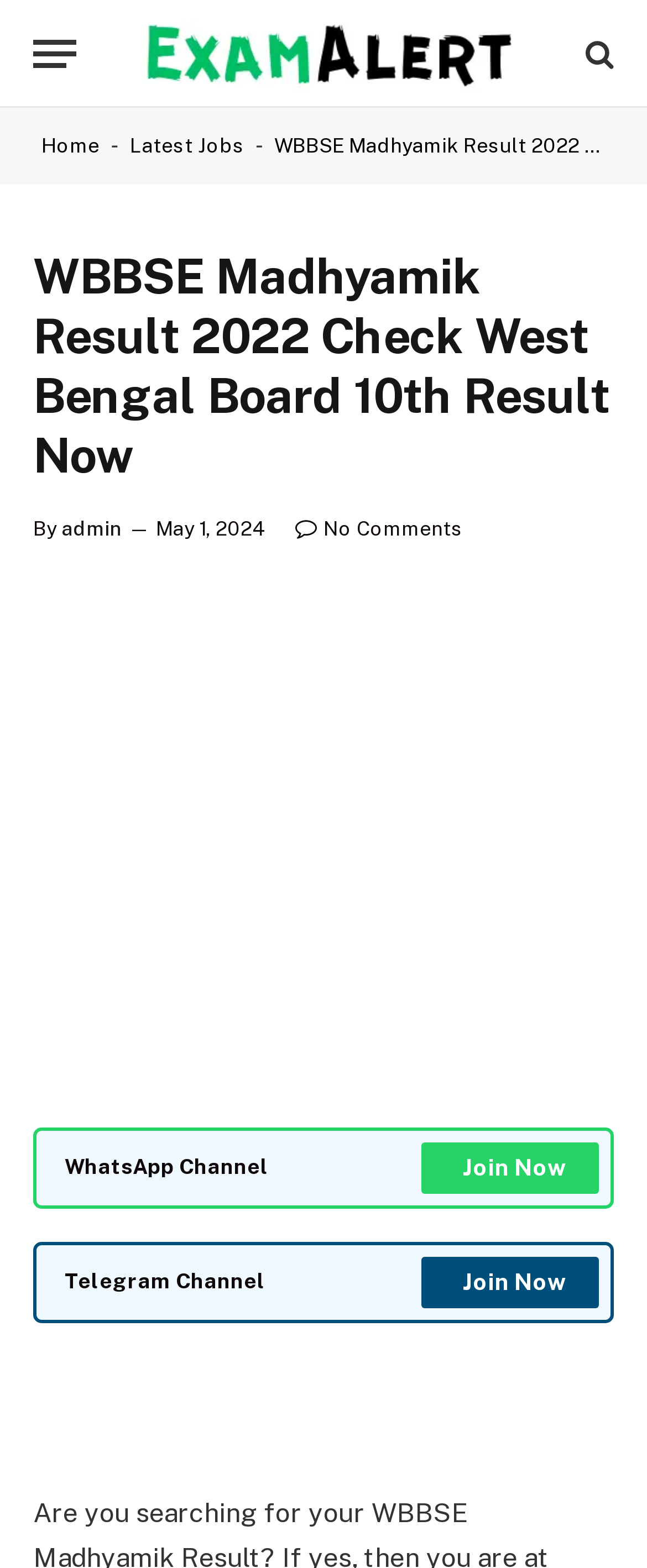Indicate the bounding box coordinates of the element that needs to be clicked to satisfy the following instruction: "Check the latest jobs". The coordinates should be four float numbers between 0 and 1, i.e., [left, top, right, bottom].

[0.2, 0.086, 0.377, 0.1]